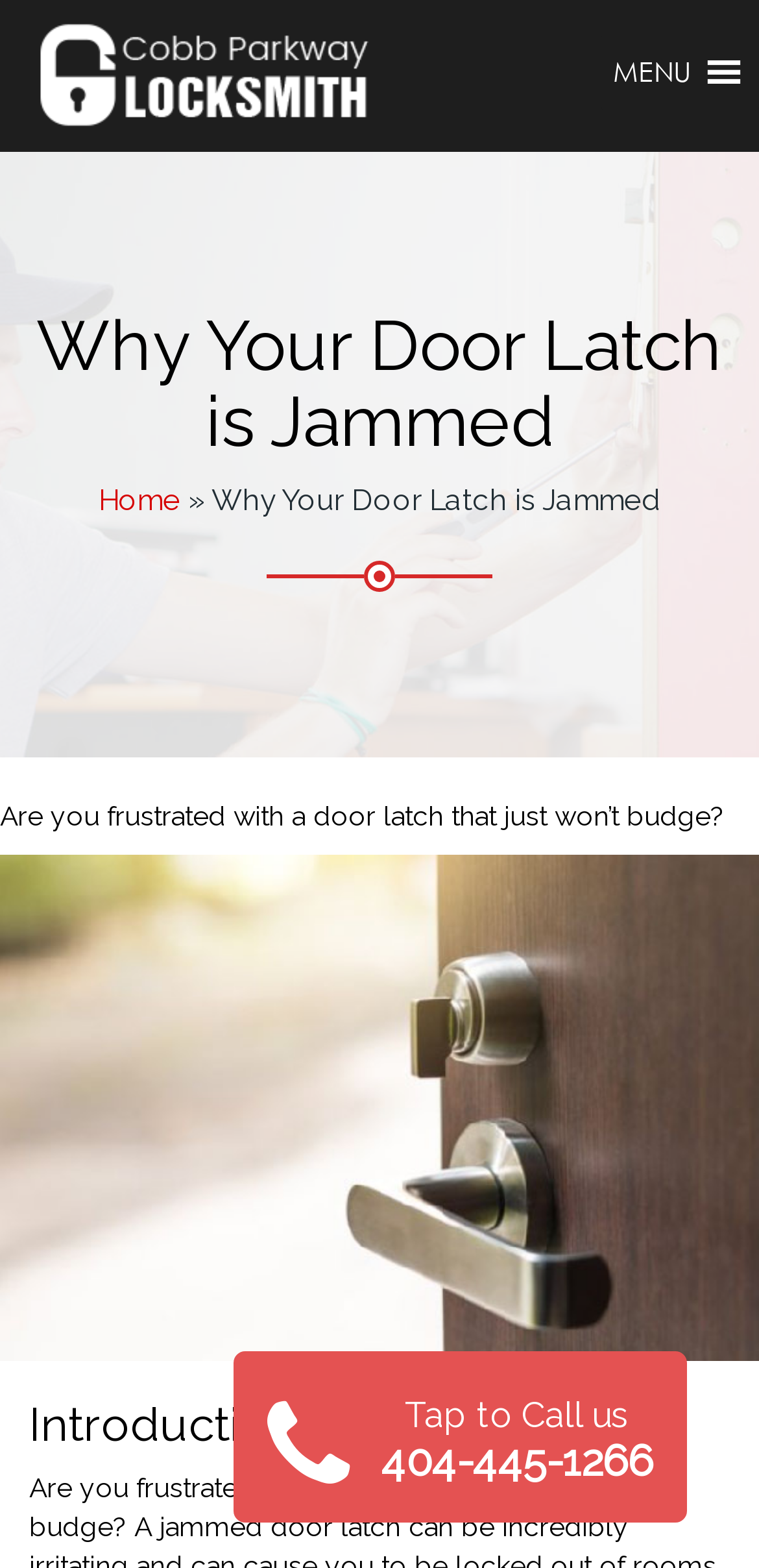What is the phone number to call for assistance?
Please respond to the question with a detailed and thorough explanation.

The link ' Tap to Call us 404-445-1266' contains the phone number 404-445-1266, which can be used to contact the locksmith service for assistance.